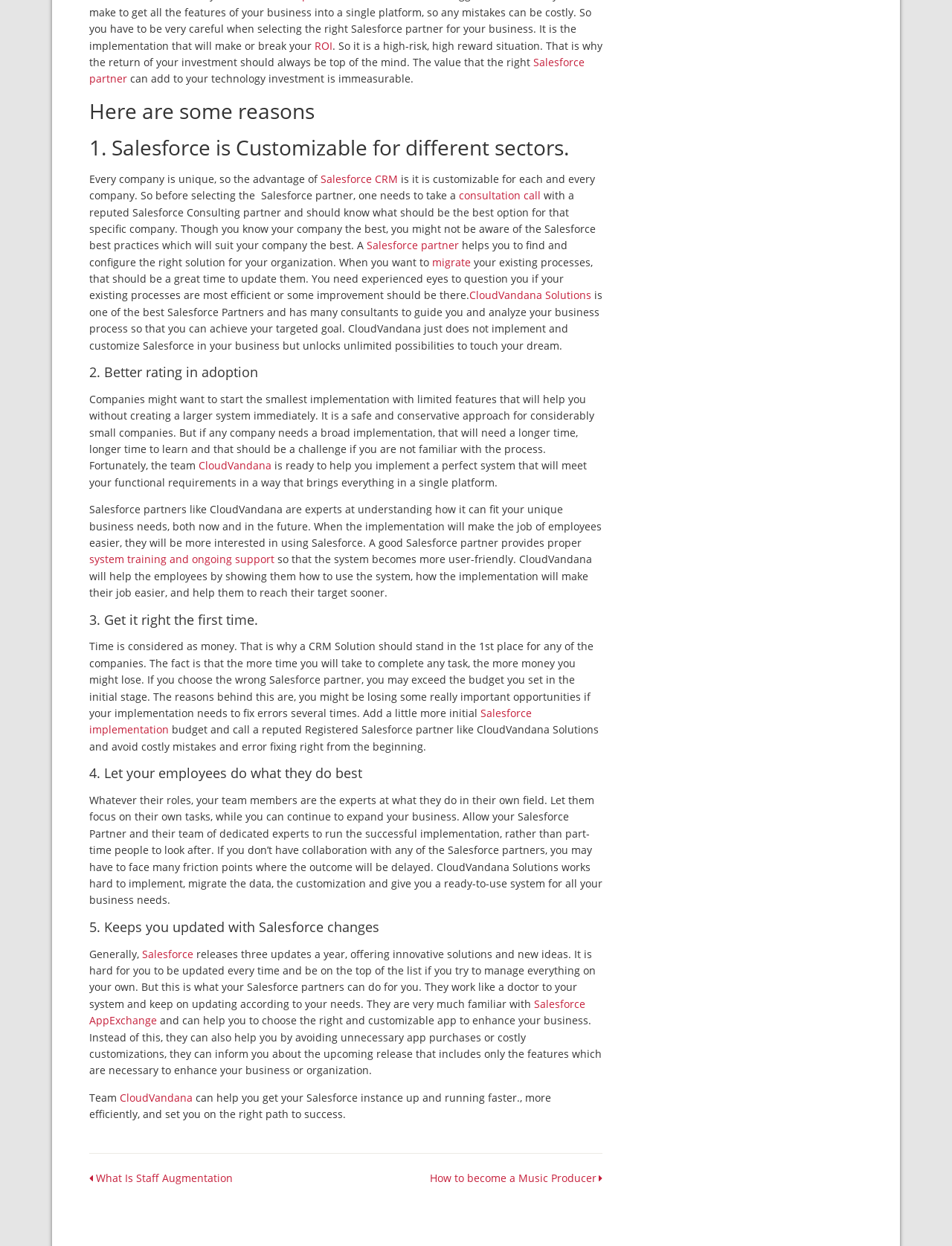What is the main topic of this webpage?
Utilize the image to construct a detailed and well-explained answer.

Based on the content of the webpage, it appears to be discussing the benefits of working with a Salesforce partner, specifically CloudVandana Solutions, and how they can help with implementation, customization, and training.